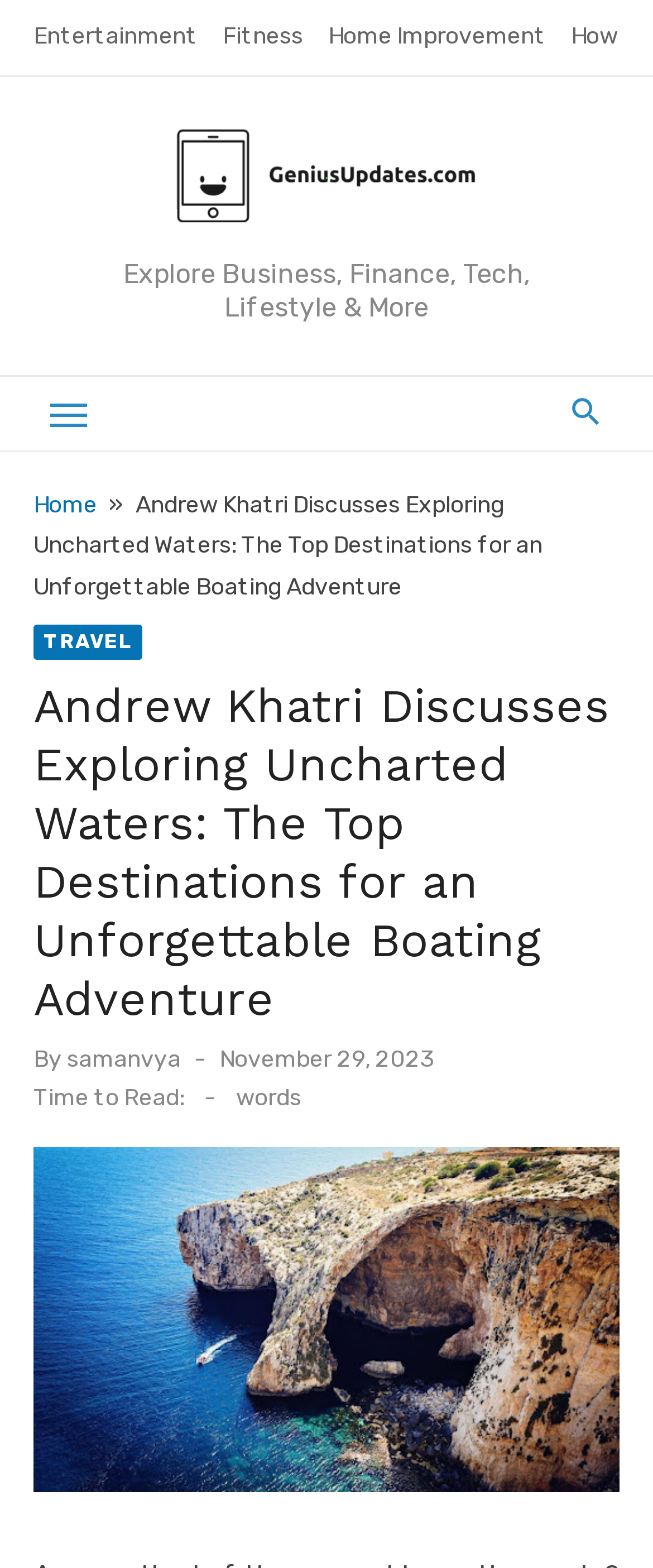Identify the bounding box coordinates of the region that needs to be clicked to carry out this instruction: "Click on the genius updates logo". Provide these coordinates as four float numbers ranging from 0 to 1, i.e., [left, top, right, bottom].

[0.269, 0.094, 0.731, 0.134]